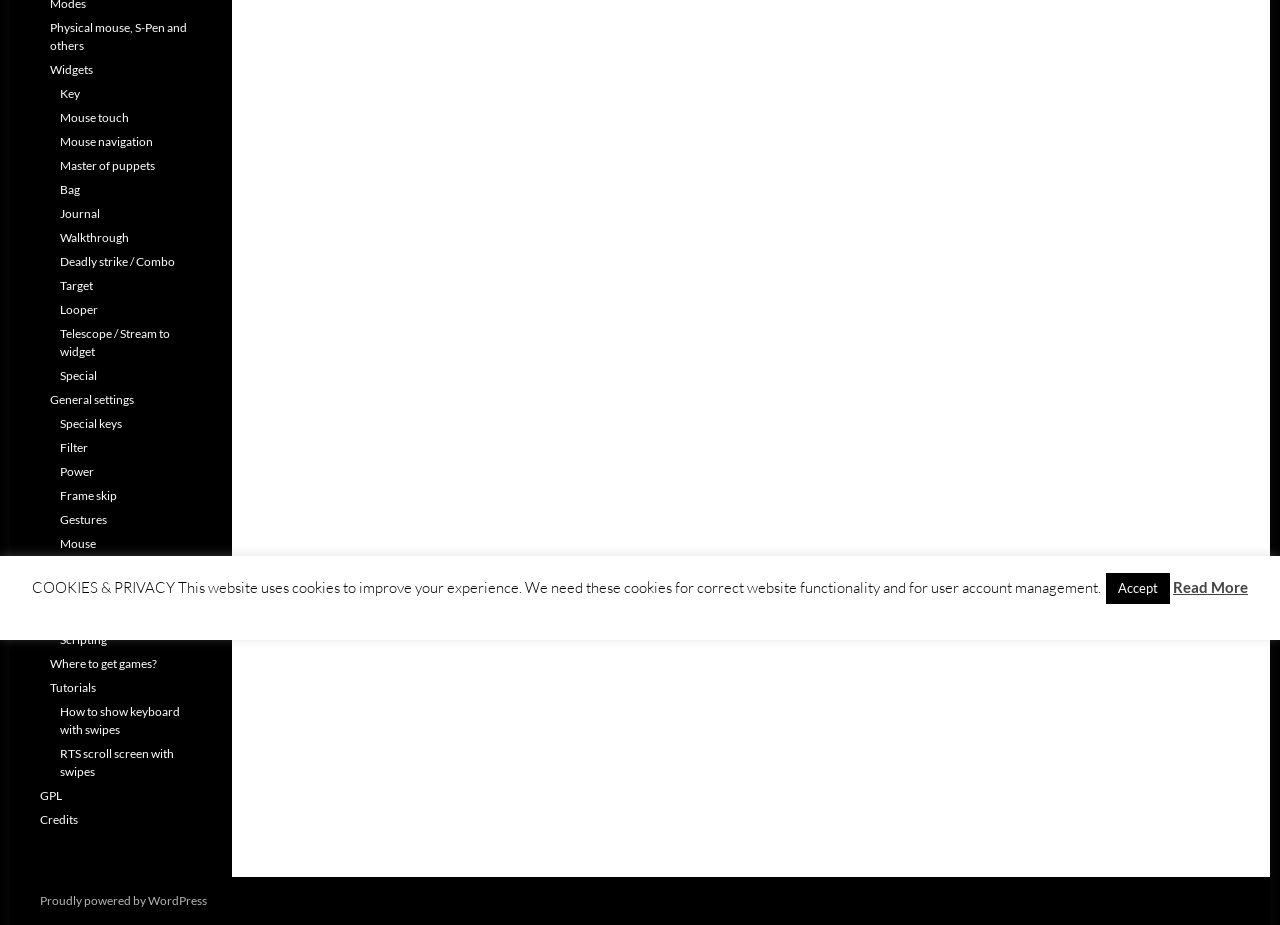Find the bounding box of the web element that fits this description: "Mouse touch".

[0.047, 0.119, 0.101, 0.135]